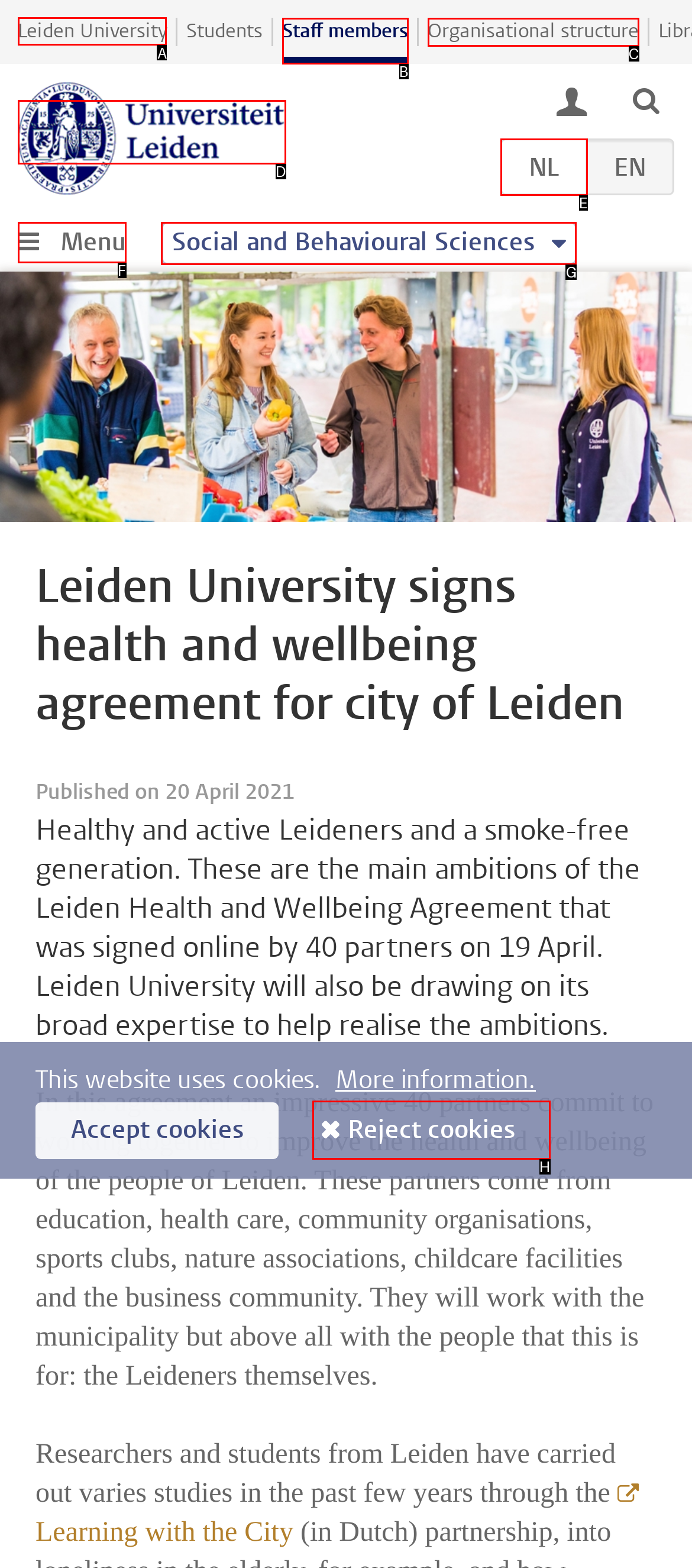Please indicate which option's letter corresponds to the task: Click the Leiden University link by examining the highlighted elements in the screenshot.

A